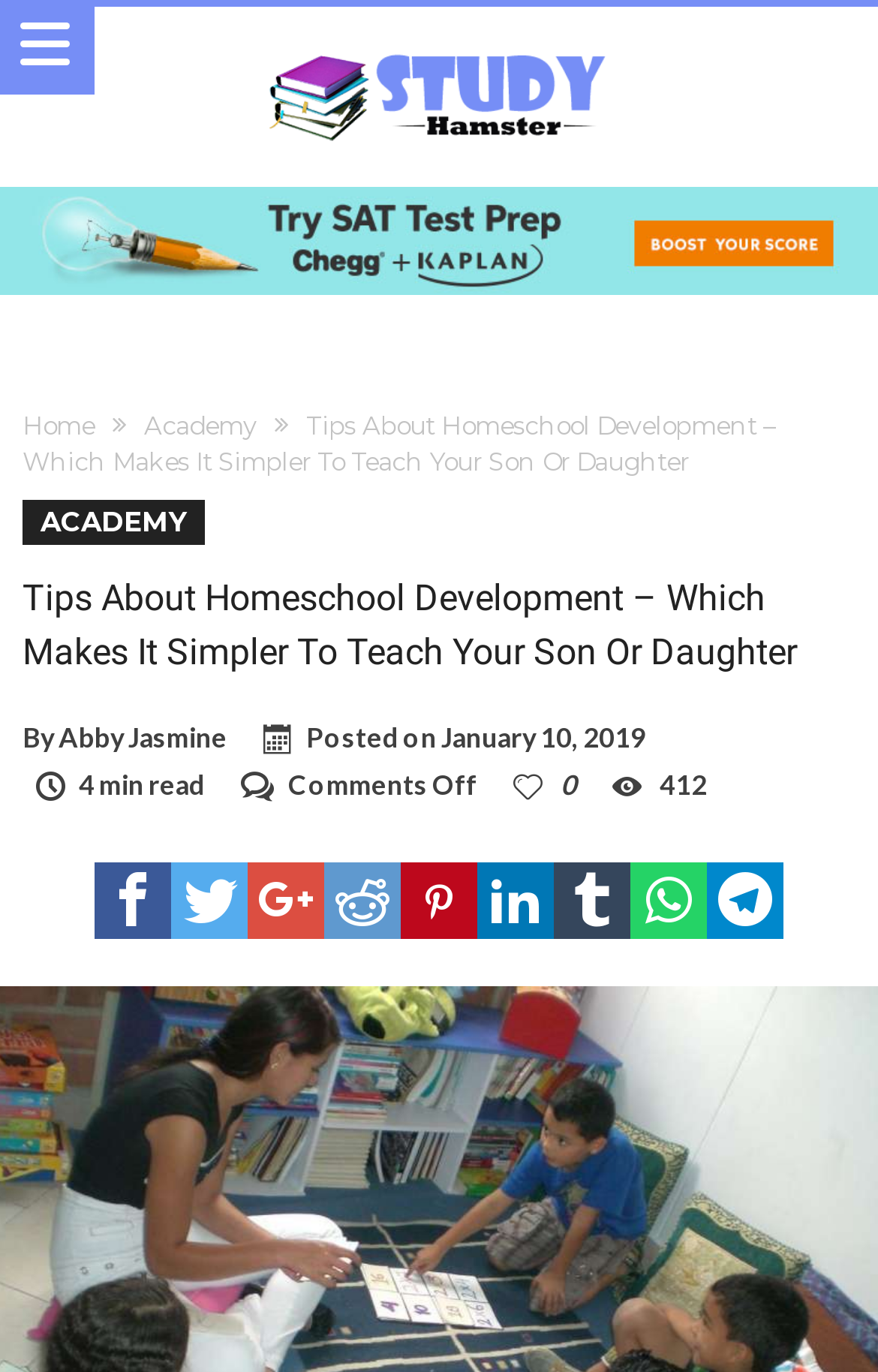Can you determine the bounding box coordinates of the area that needs to be clicked to fulfill the following instruction: "Click on the 'ACADEMY' link"?

[0.026, 0.365, 0.233, 0.397]